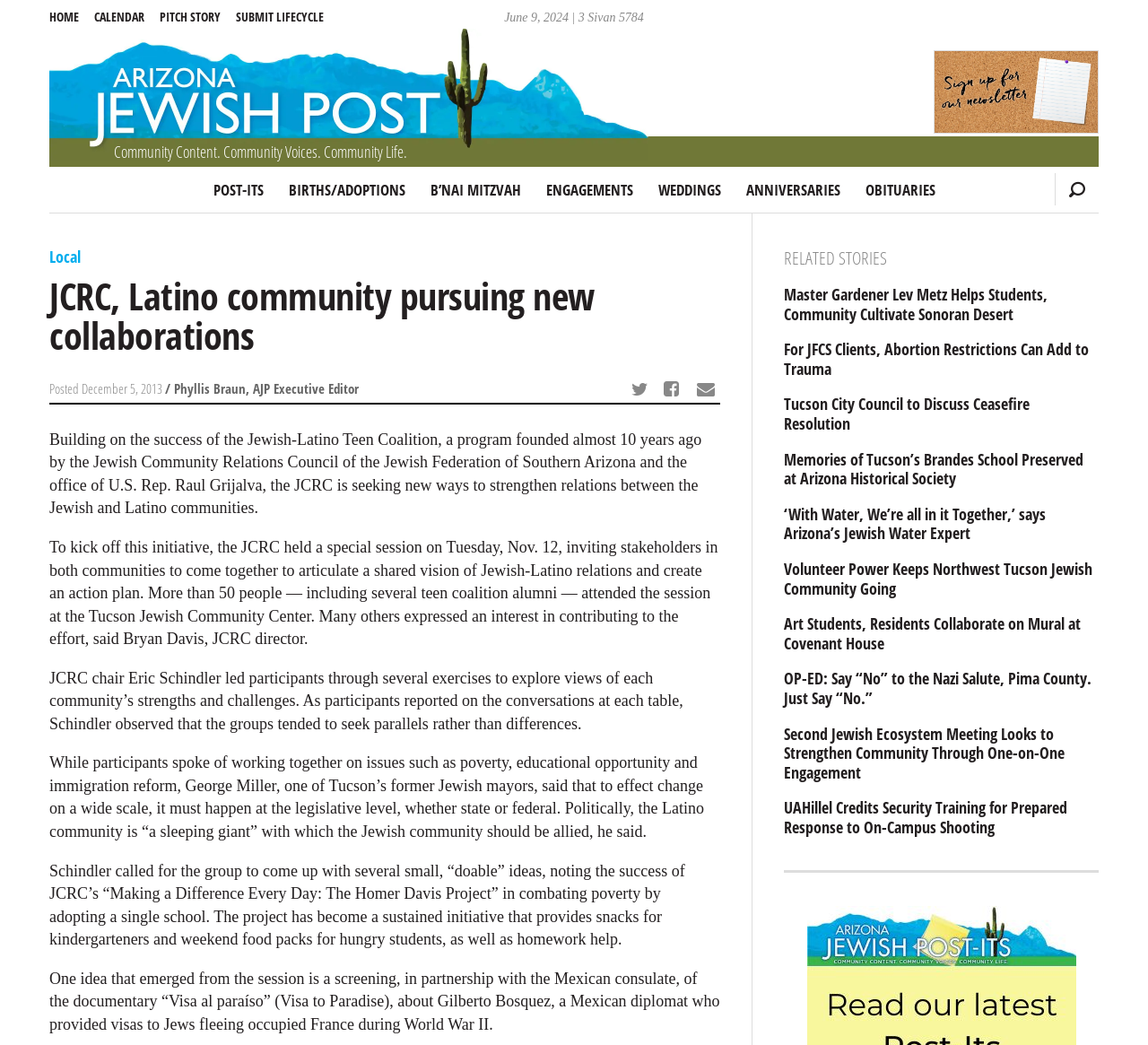What is the date displayed at the top of the webpage? Observe the screenshot and provide a one-word or short phrase answer.

June 9, 2024